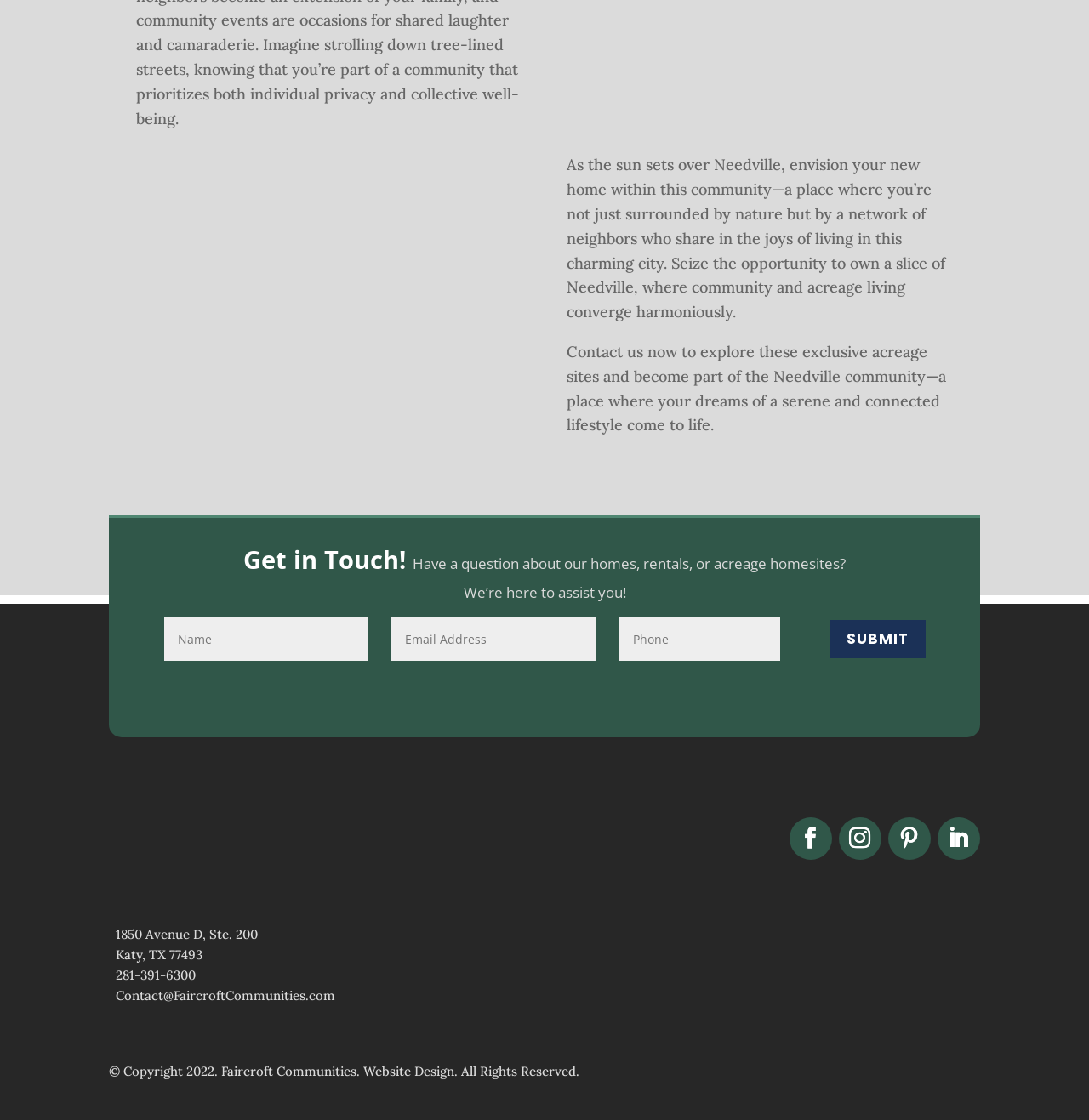Analyze the image and provide a detailed answer to the question: What is the city and state of Faircroft Communities' office?

The address of Faircroft Communities' office is mentioned at the bottom of the webpage, which includes the city and state as Katy, TX.